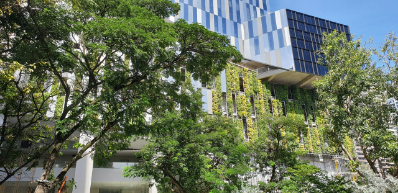Detail every visible element in the image extensively.

The image showcases a modern architectural marvel characterized by its sustainable design. The building features an innovative facade with a combination of glass and green walls, prominently displaying lush greenery that enhances its aesthetic appeal and promotes biodiversity. Flanking the structure are mature trees that complement the design, creating a harmonious balance between nature and urban living. This setting reflects a commitment to biophilic principles, merging architecture with the natural environment. The clear blue sky serves as a vibrant backdrop, emphasizing the building's contemporary lines and ecological focus. This harmonious integration of architecture and nature exemplifies the growing trend towards sustainability in urban development.